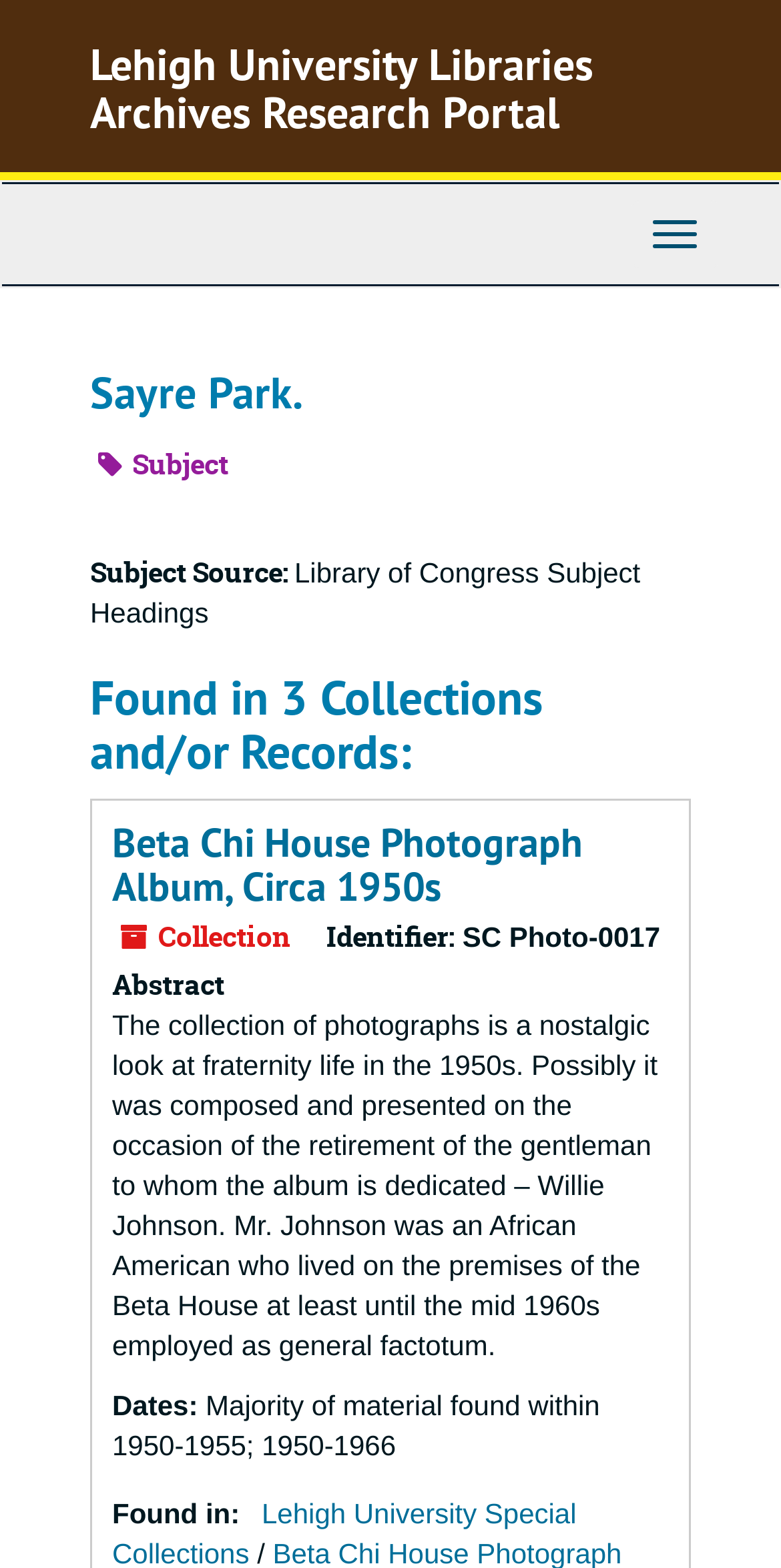What is the identifier of the collection?
Look at the screenshot and respond with one word or a short phrase.

SC Photo-0017